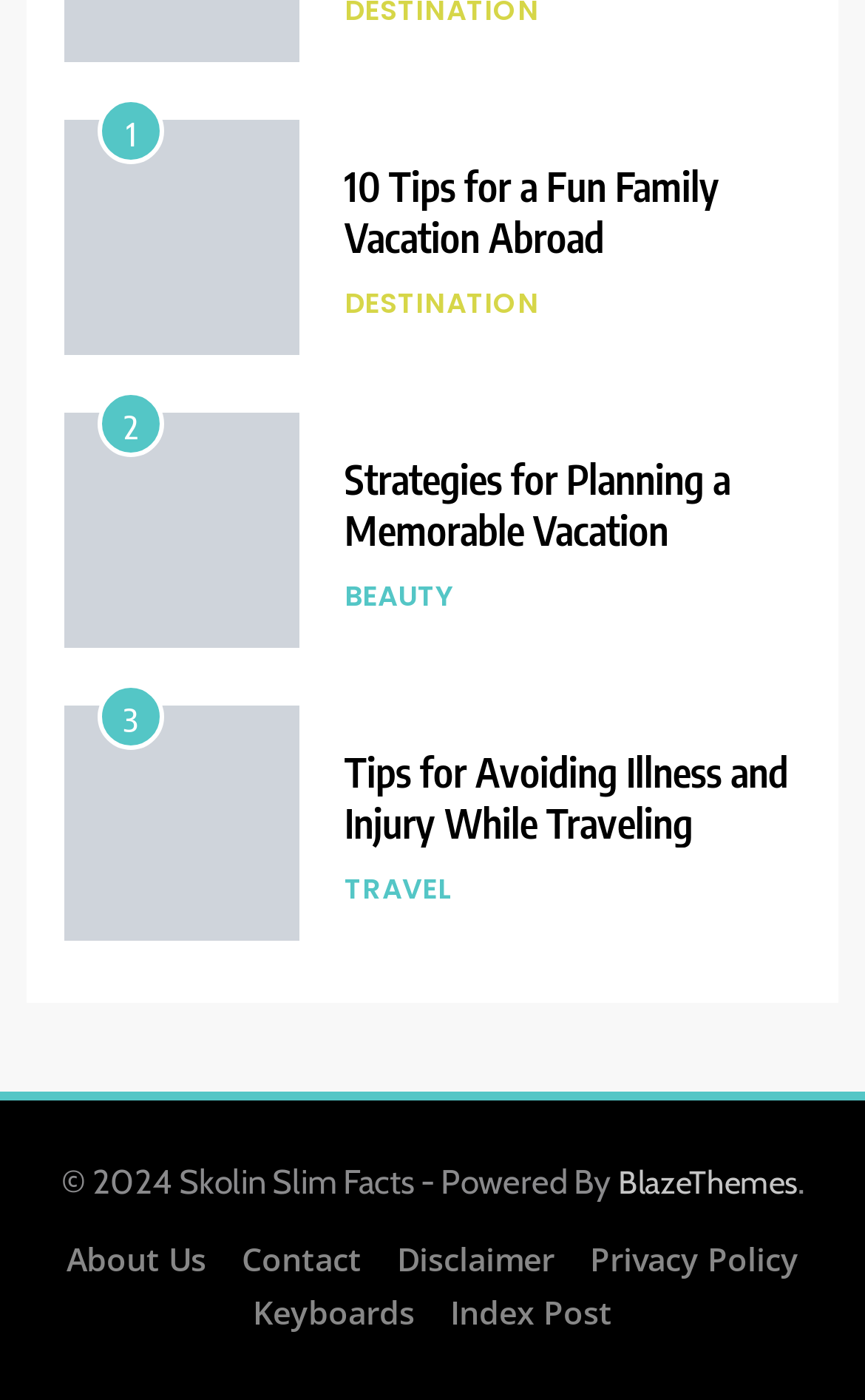Please identify the bounding box coordinates of the region to click in order to complete the task: "View classes by category". The coordinates must be four float numbers between 0 and 1, specified as [left, top, right, bottom].

None